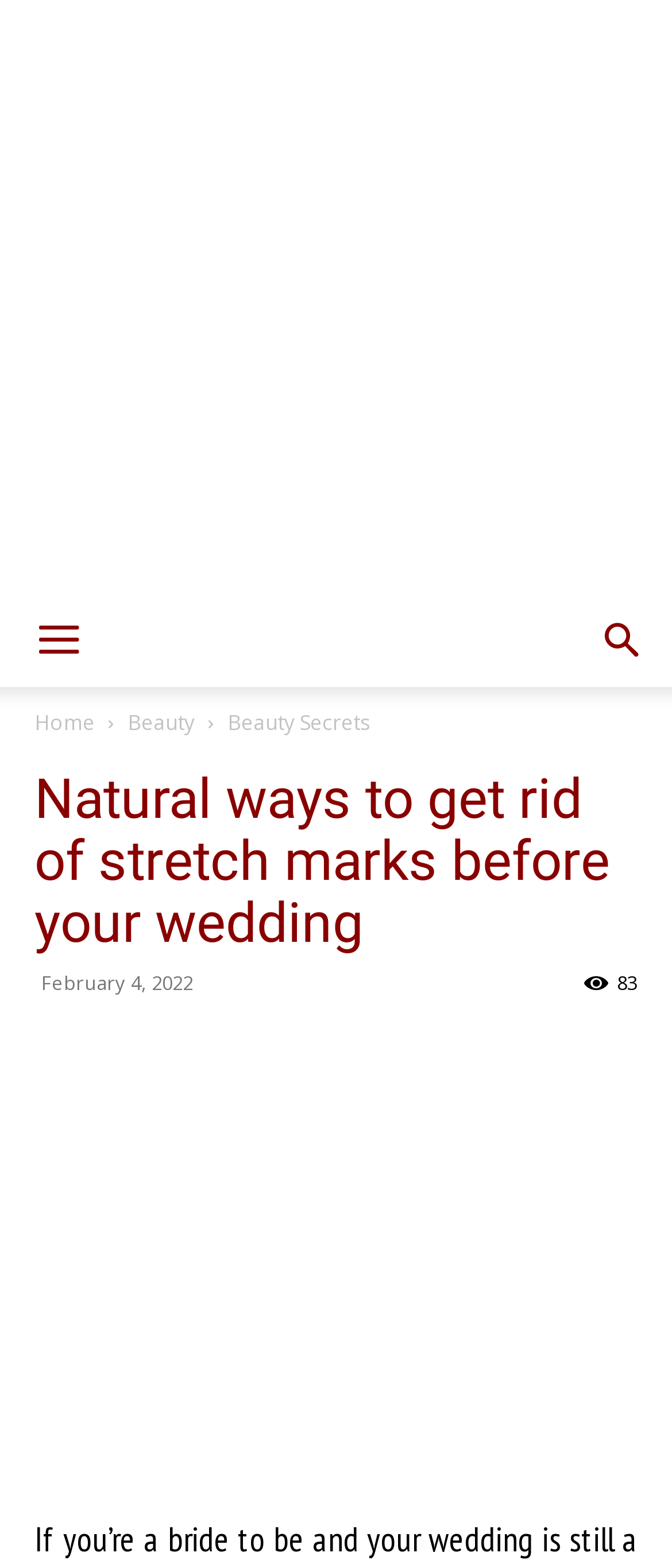Please provide a detailed answer to the question below by examining the image:
How many navigation links are at the top of the webpage?

I counted the navigation links at the top of the webpage, which include 'HOME', 'BRIDE', 'GROOM', and 'WEDDINGS'. There are 4 navigation links in total.